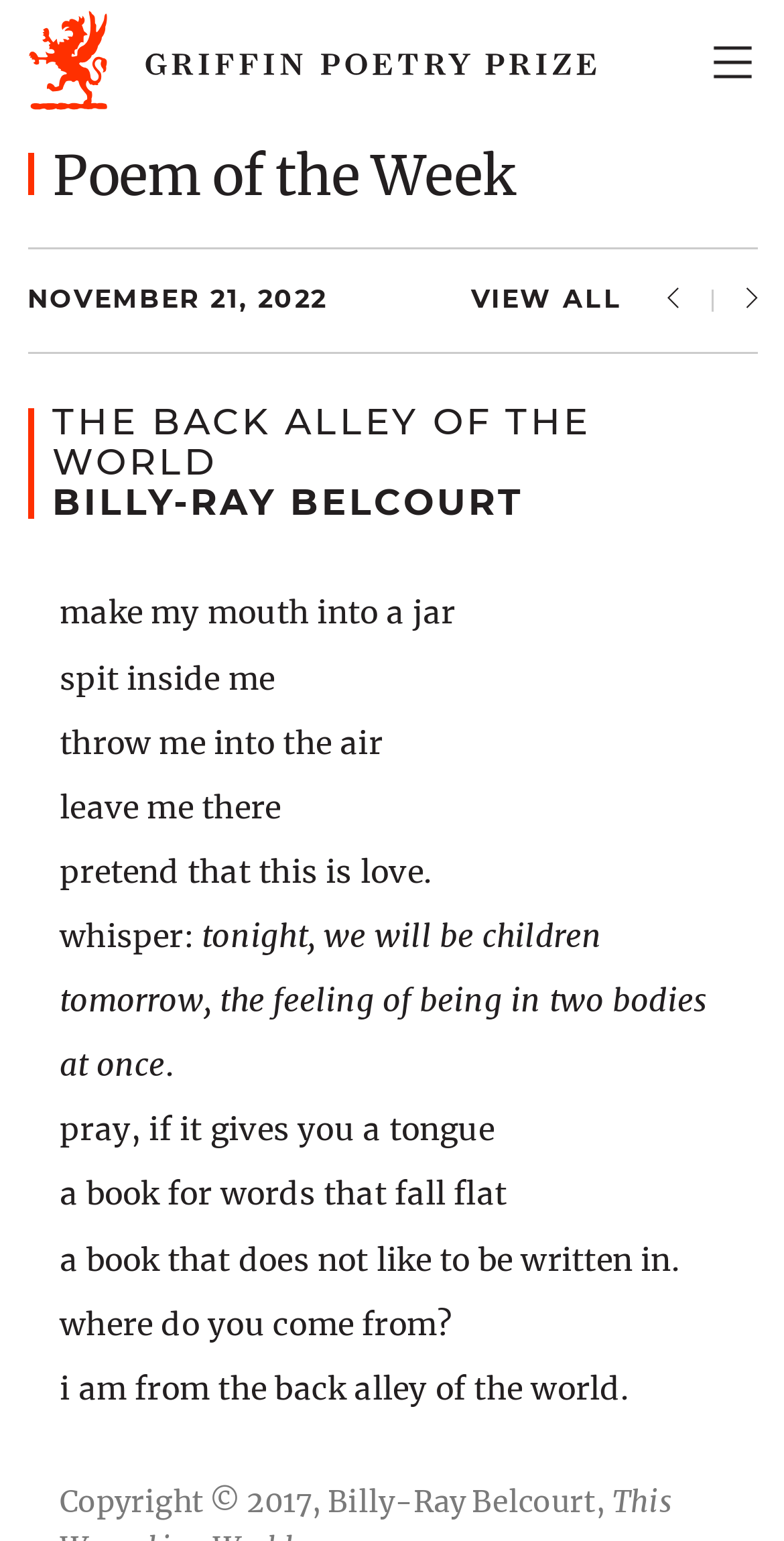What is the main heading displayed on the webpage? Please provide the text.

Poem of the Week